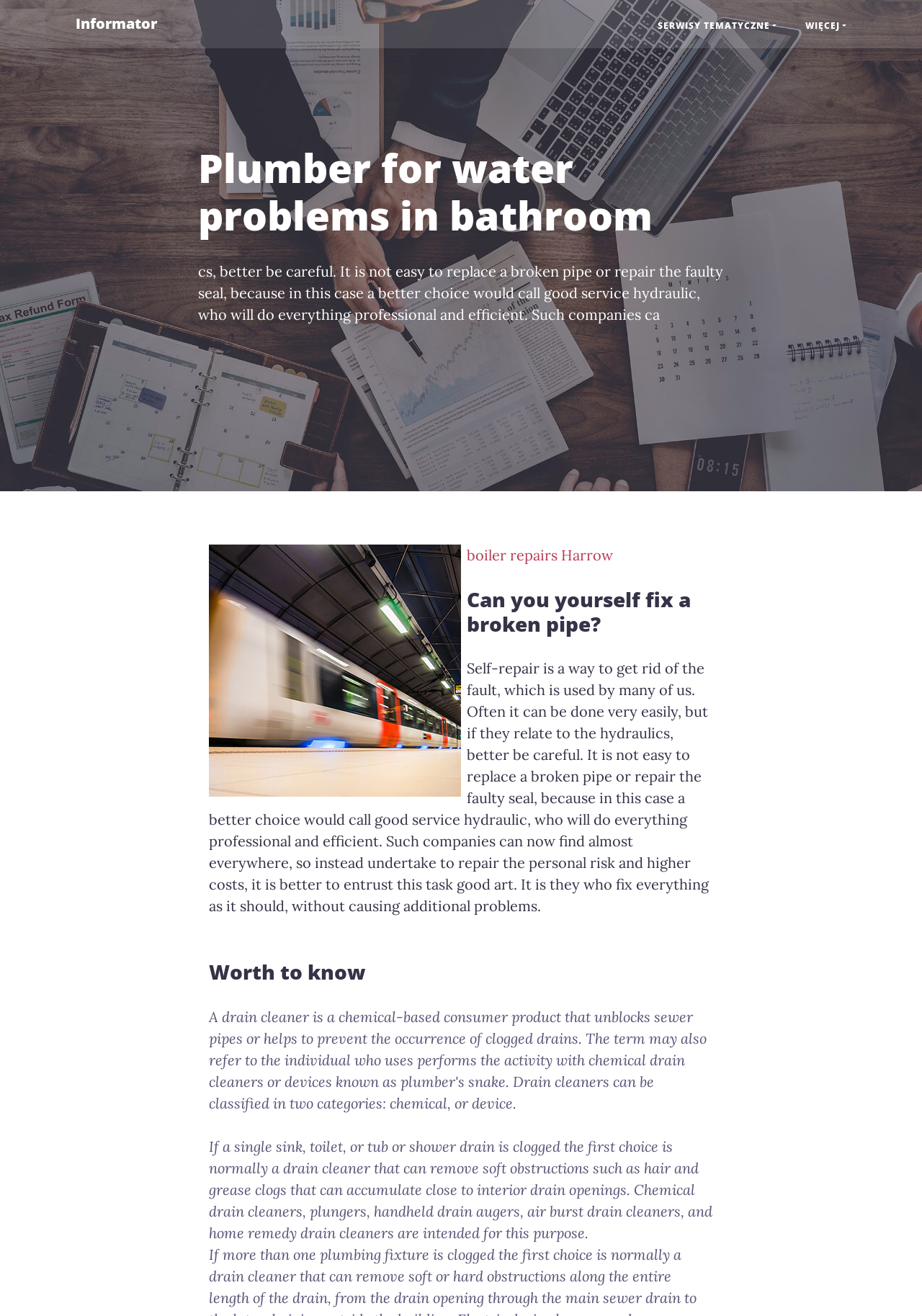Refer to the image and offer a detailed explanation in response to the question: What is the recommended approach for fixing a broken pipe?

According to the webpage, it is recommended to call a good service hydraulic to fix a broken pipe, as they can do the job professionally and efficiently, rather than attempting to self-repair which may lead to additional problems and higher costs.